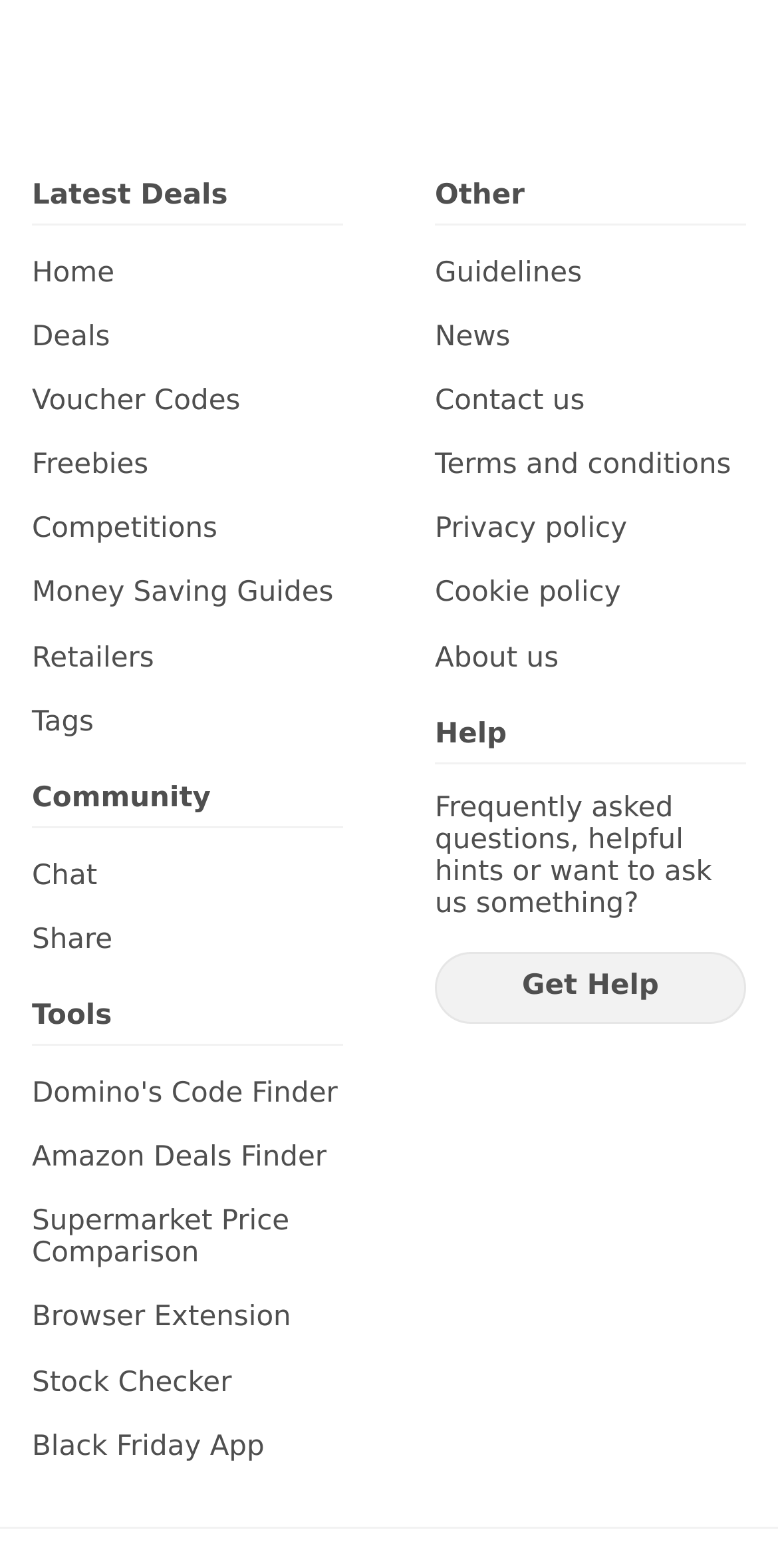Please determine the bounding box coordinates of the element's region to click for the following instruction: "Contact us for inquiry".

[0.559, 0.246, 0.959, 0.266]